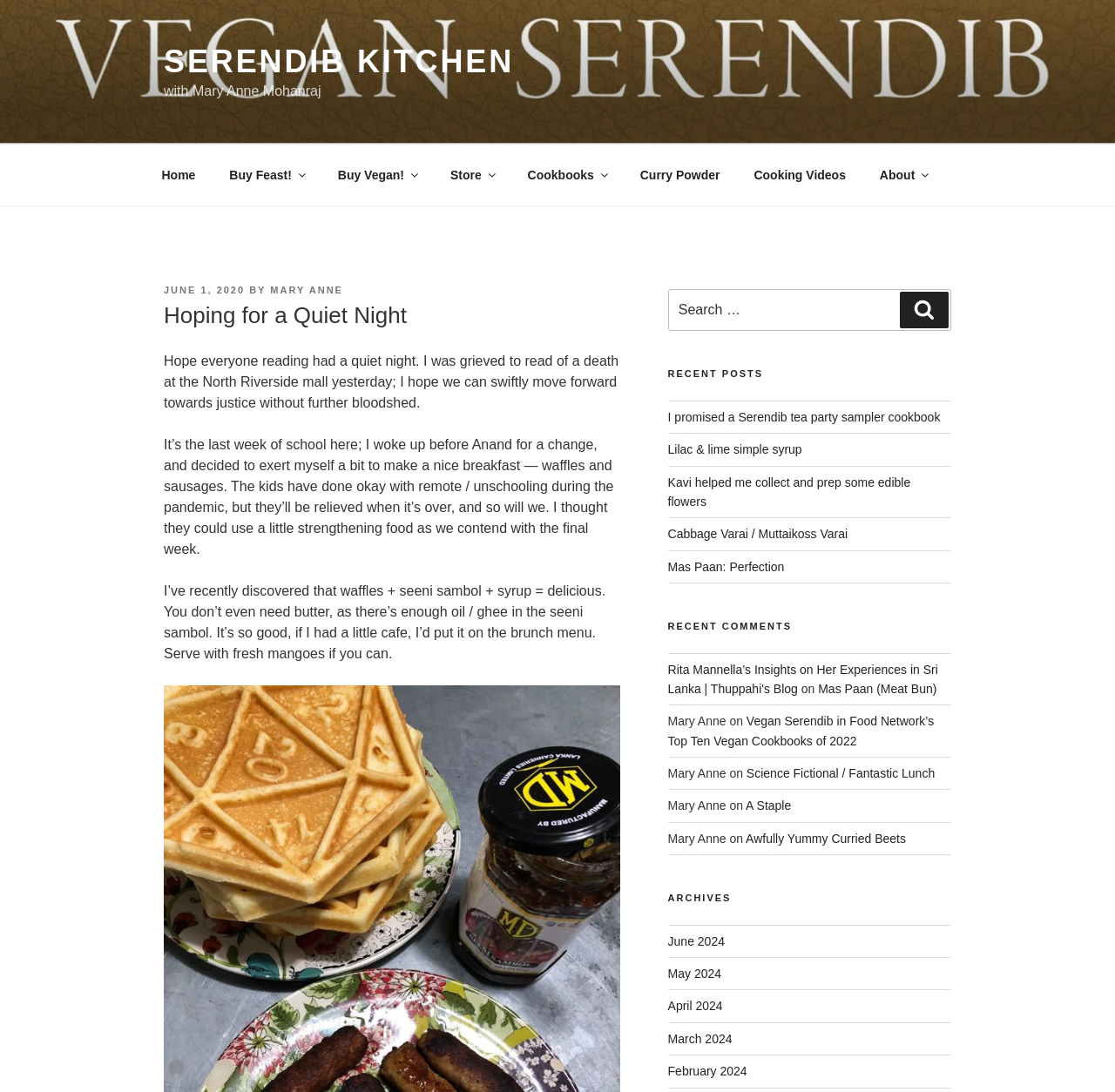Provide the bounding box for the UI element matching this description: "Home".

[0.131, 0.141, 0.189, 0.18]